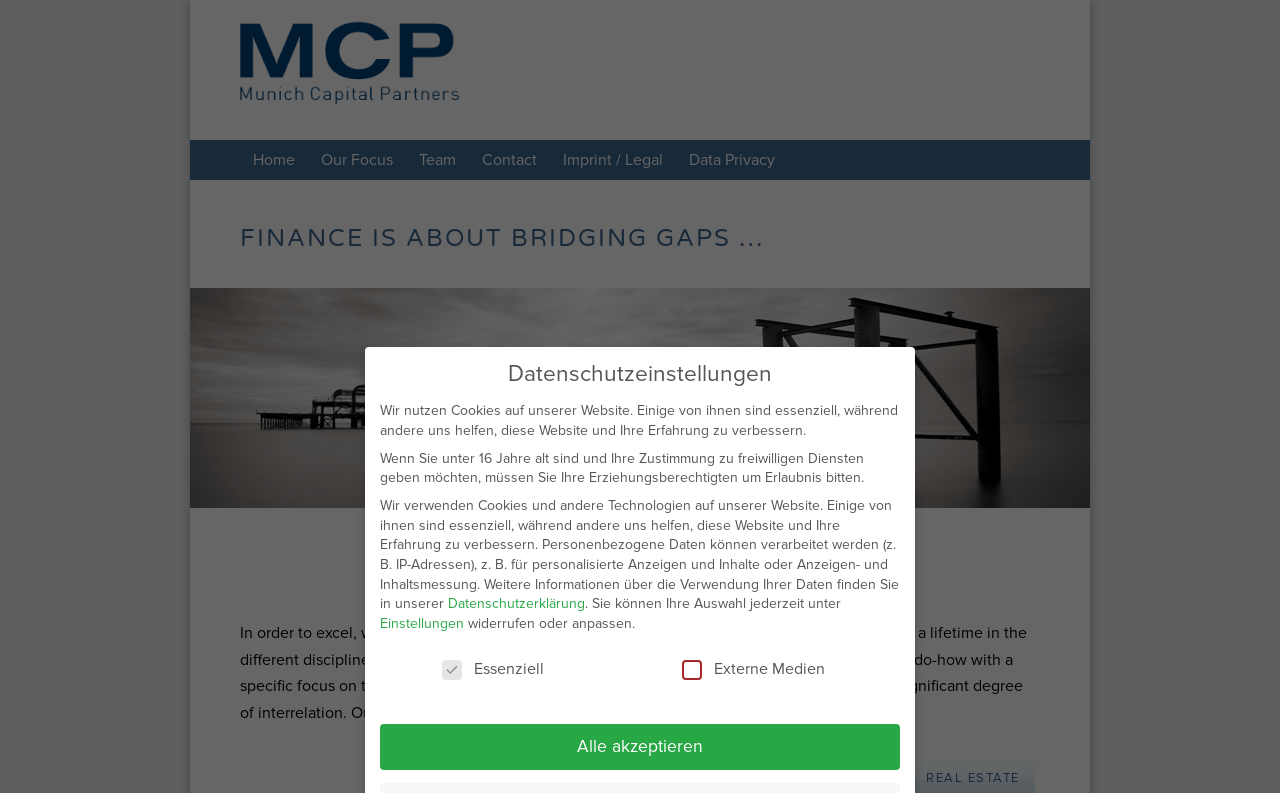Identify the bounding box coordinates of the section that should be clicked to achieve the task described: "Click the Home link".

[0.188, 0.177, 0.241, 0.227]